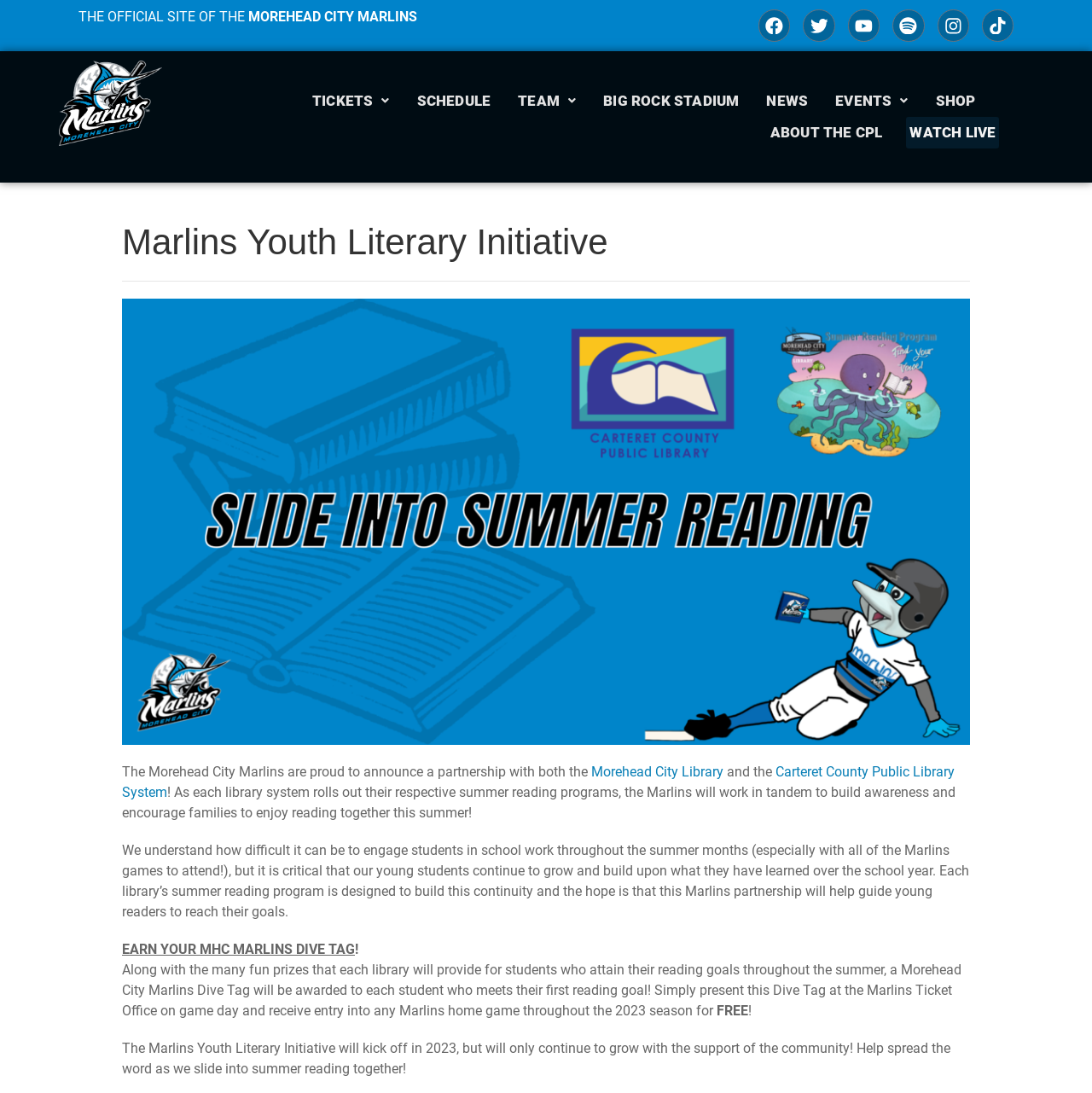Find the bounding box coordinates of the element to click in order to complete the given instruction: "Click on Facebook."

[0.694, 0.009, 0.724, 0.038]